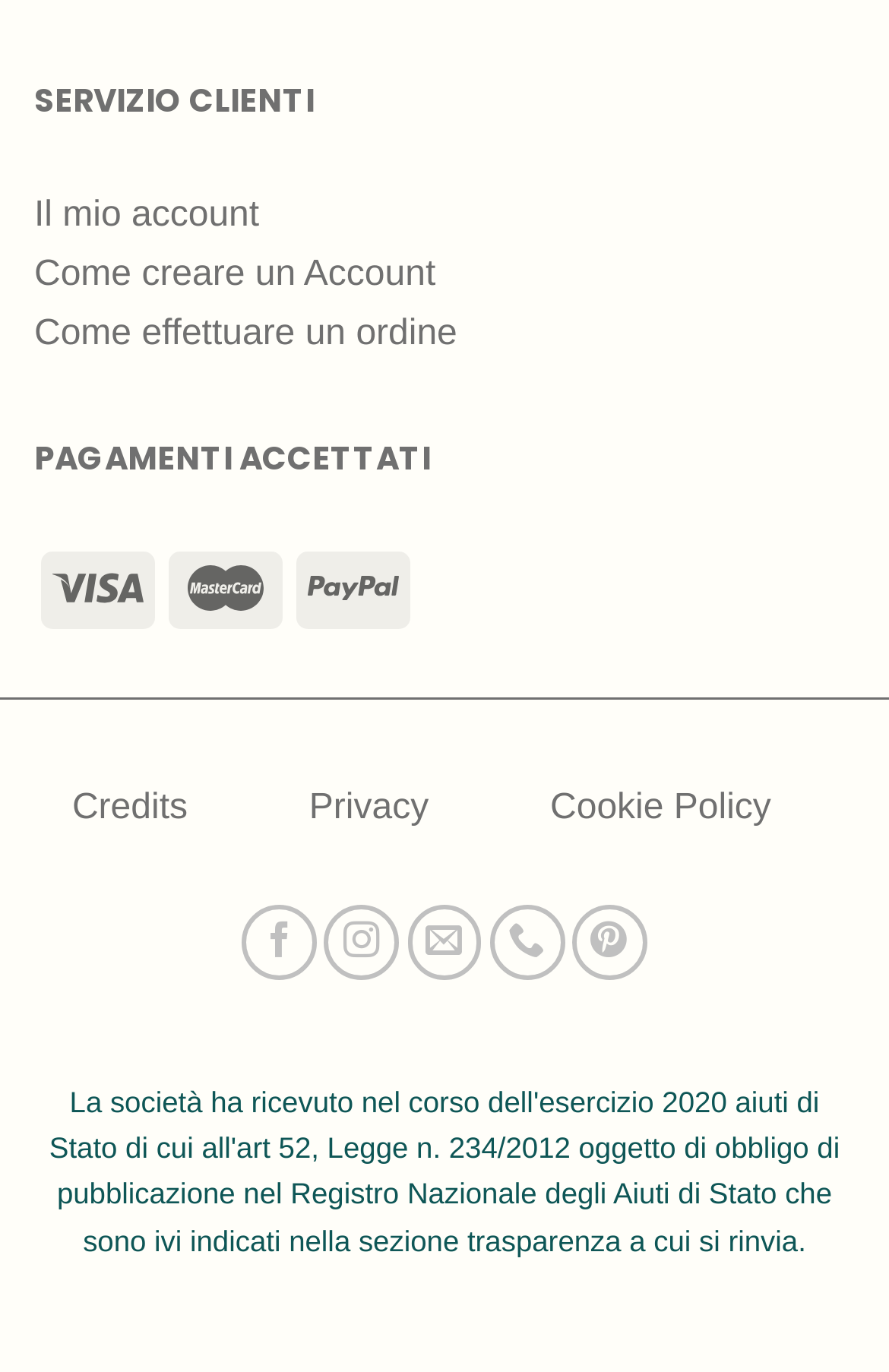Please determine the bounding box coordinates for the UI element described here. Use the format (top-left x, top-left y, bottom-right x, bottom-right y) with values bounded between 0 and 1: Cookie Policy

[0.619, 0.568, 0.919, 0.61]